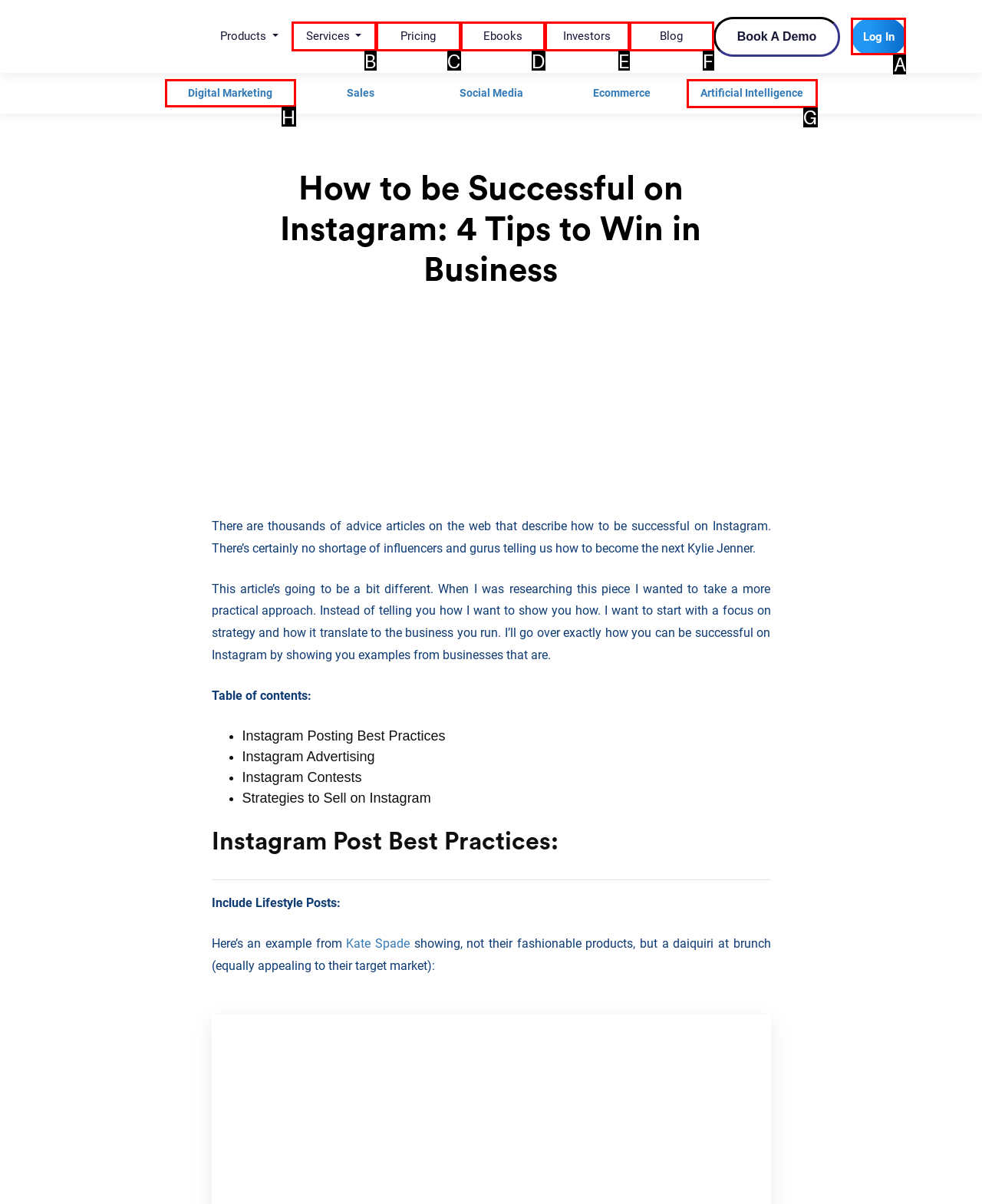Determine the HTML element to click for the instruction: Explore the 'Digital Marketing' topic.
Answer with the letter corresponding to the correct choice from the provided options.

H